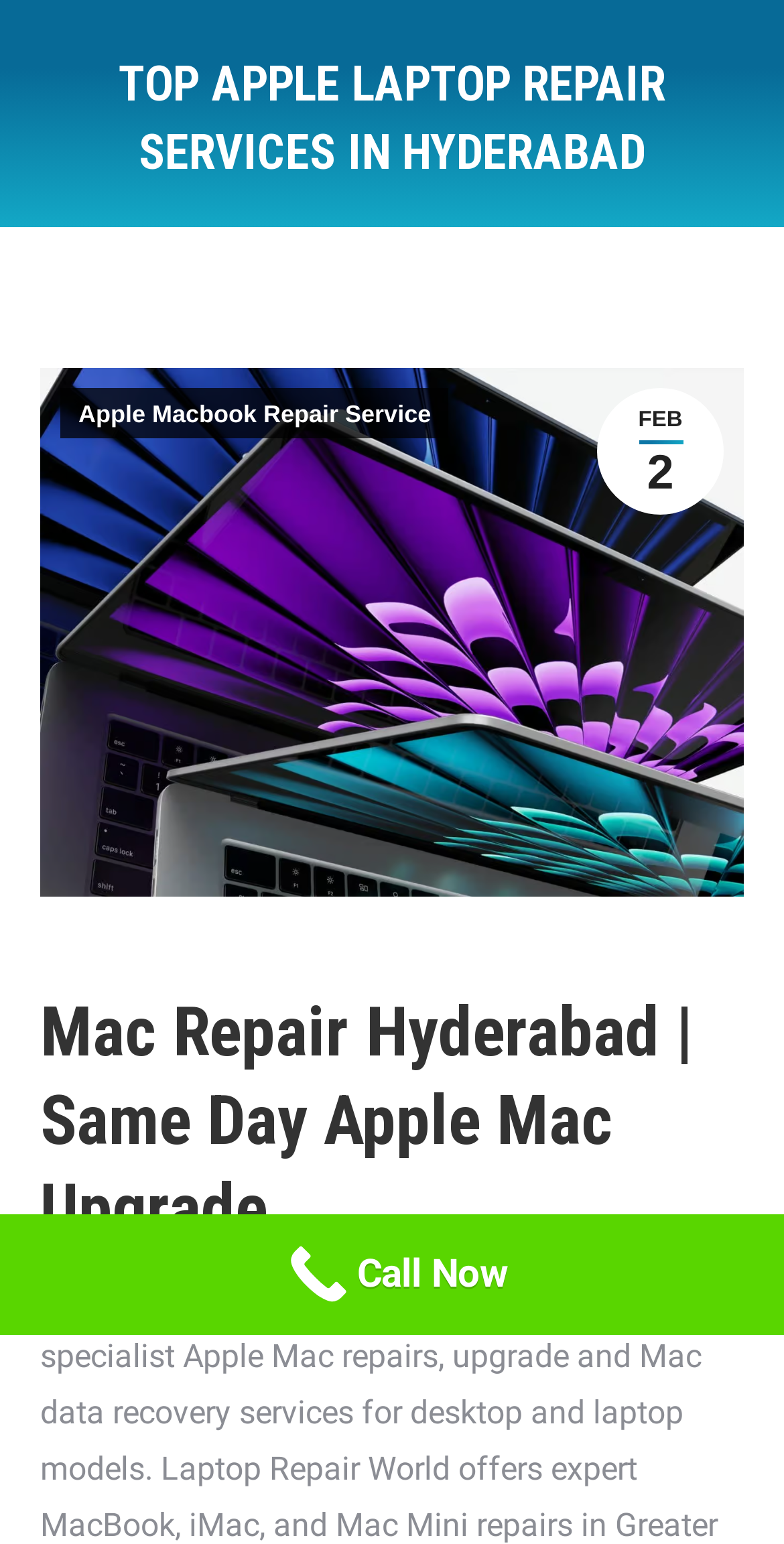Please provide a short answer using a single word or phrase for the question:
What is the navigation element at the bottom right of the webpage?

Go to Top link